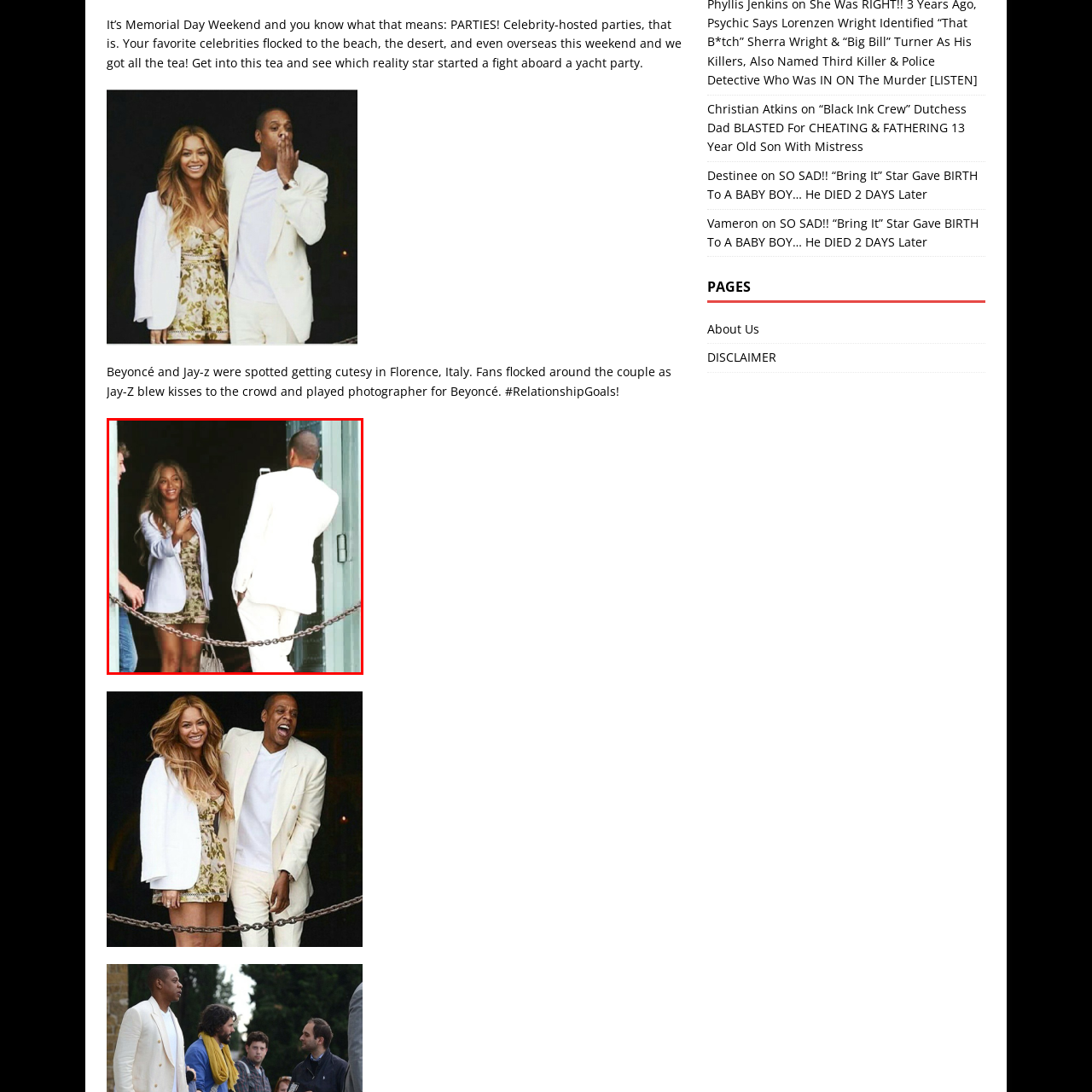What is Jay-Z doing in the image?
Examine the portion of the image surrounded by the red bounding box and deliver a detailed answer to the question.

According to the caption, Jay-Z is standing nearby, turning away slightly, possibly preparing for a photo or simply enjoying the moment.